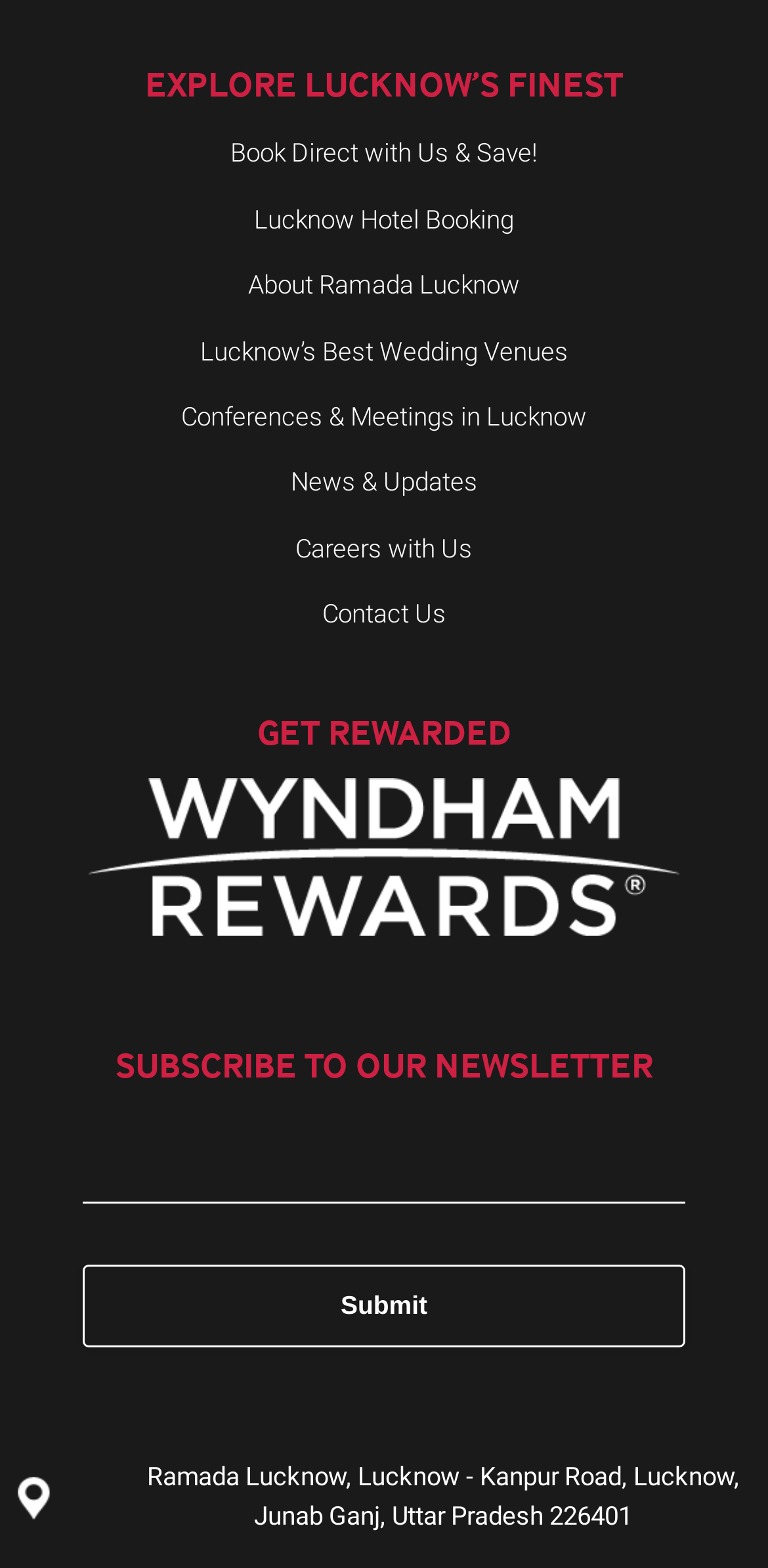What is the purpose of the textbox?
Please respond to the question with as much detail as possible.

The textbox is located below the heading 'SUBSCRIBE TO OUR NEWSLETTER' and is accompanied by a 'Submit' button, indicating that its purpose is to allow users to subscribe to the hotel's newsletter.